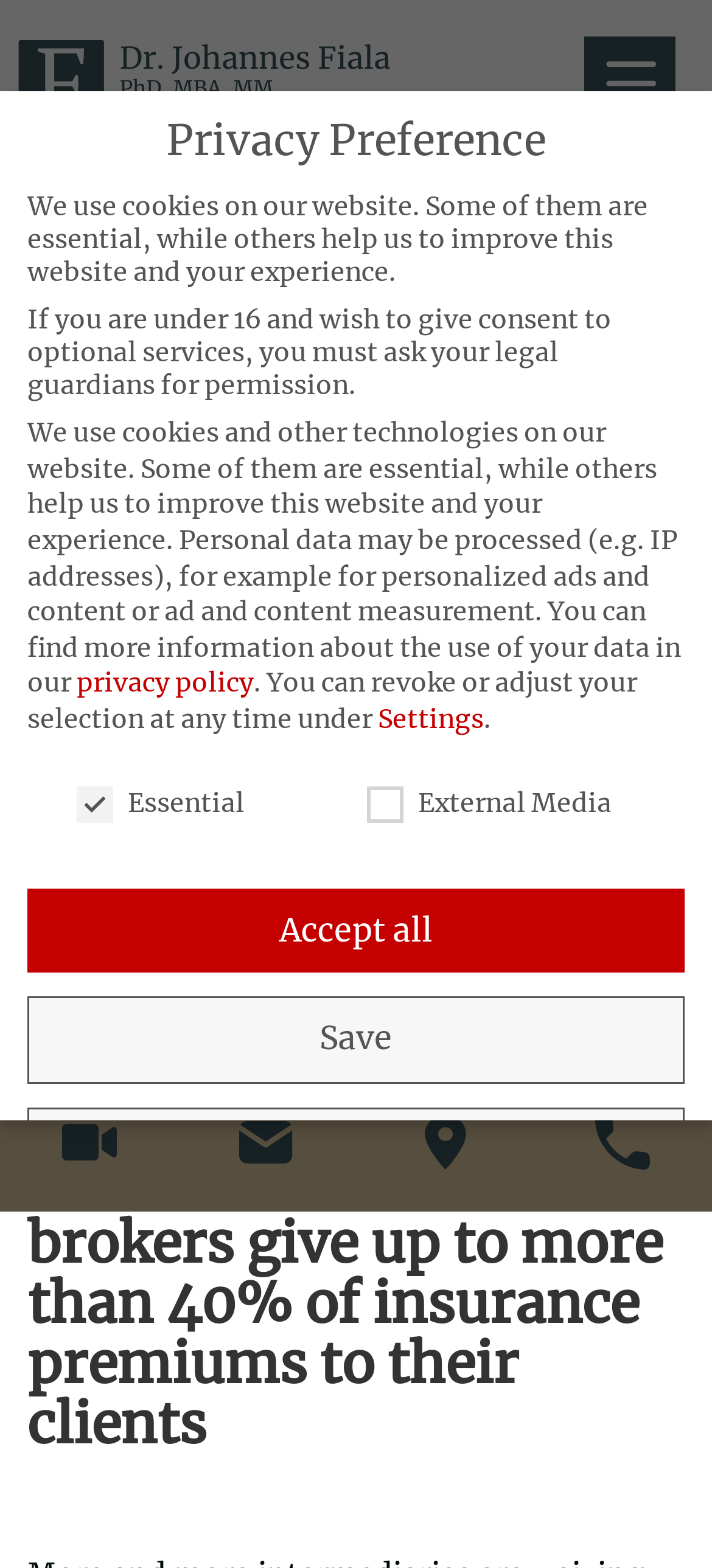Predict the bounding box coordinates of the area that should be clicked to accomplish the following instruction: "Share on Facebook". The bounding box coordinates should consist of four float numbers between 0 and 1, i.e., [left, top, right, bottom].

[0.549, 0.105, 0.613, 0.134]